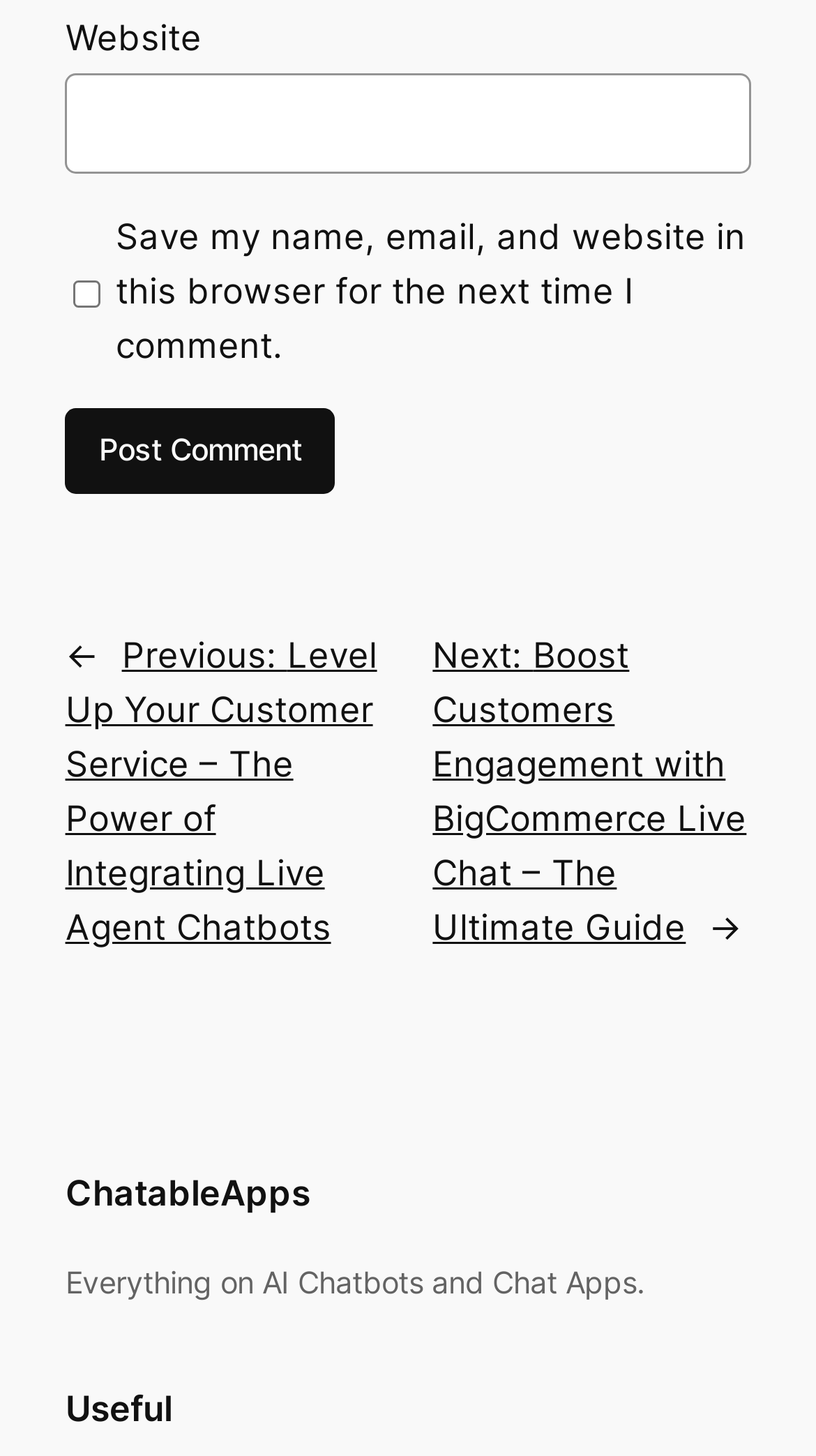How many navigation links are there?
Answer the question with as much detail as you can, using the image as a reference.

There are two navigation links, 'Previous' and 'Next', which are part of the 'Posts' navigation section.